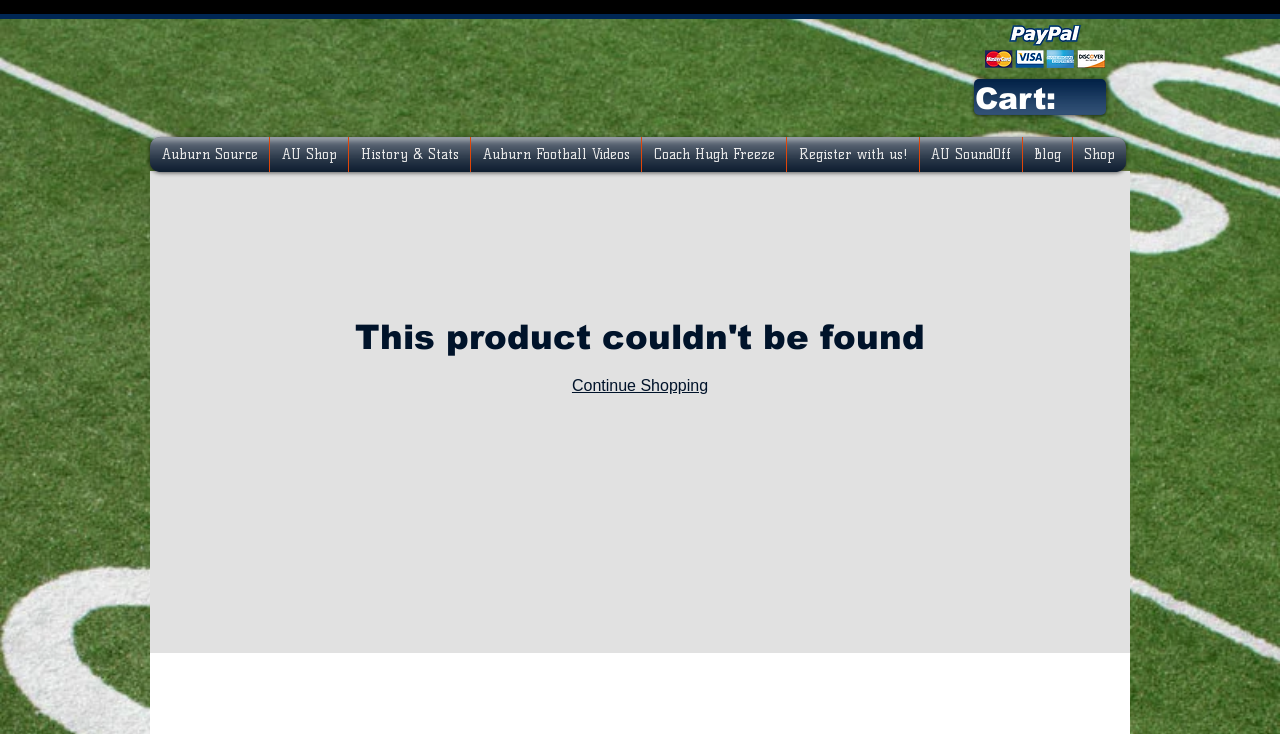Please determine the bounding box coordinates of the area that needs to be clicked to complete this task: 'View PayPal on Auburn Source'. The coordinates must be four float numbers between 0 and 1, formatted as [left, top, right, bottom].

[0.77, 0.034, 0.863, 0.093]